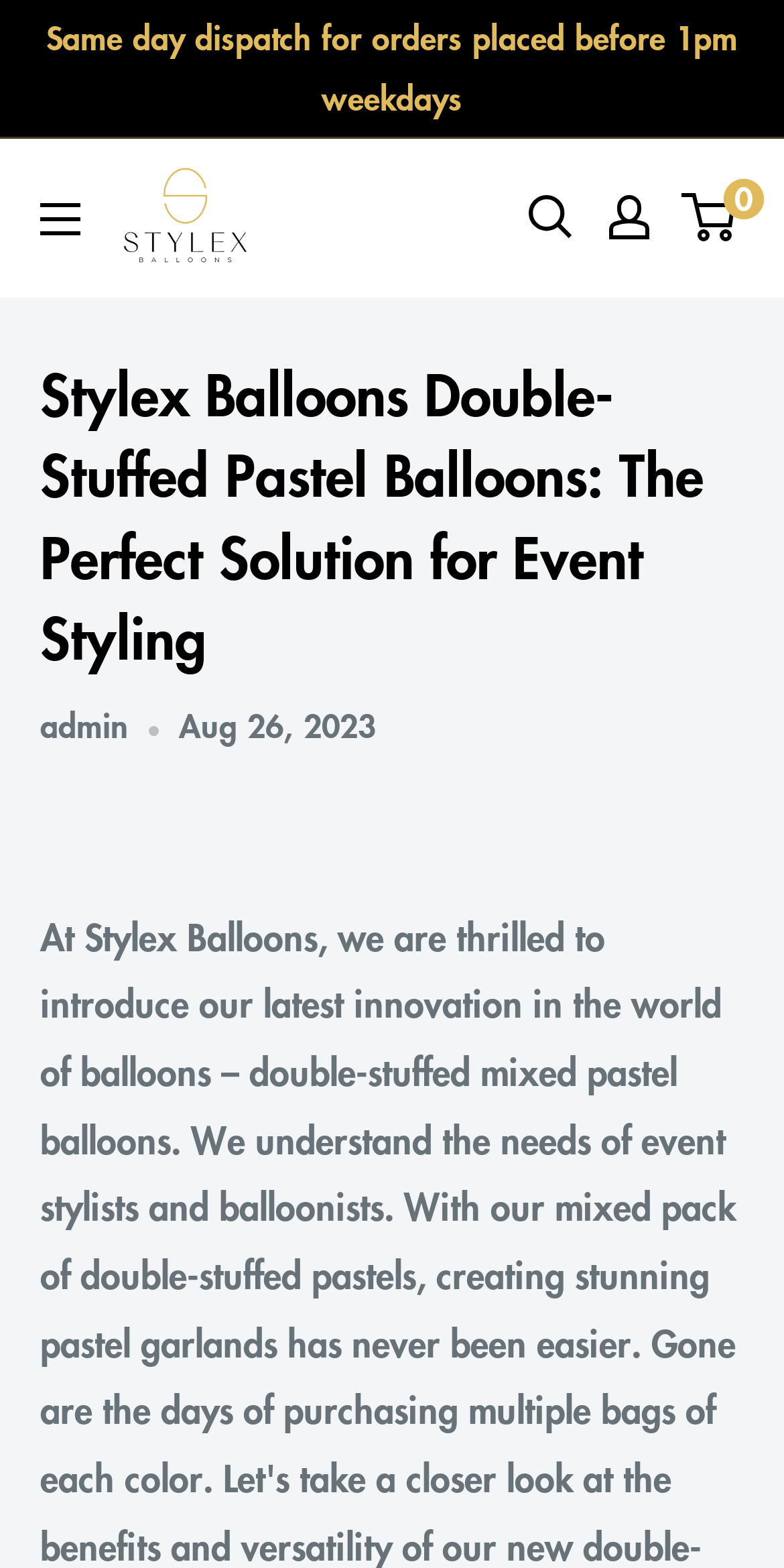Respond to the question below with a single word or phrase:
What is the dispatch time for weekday orders?

Before 1pm